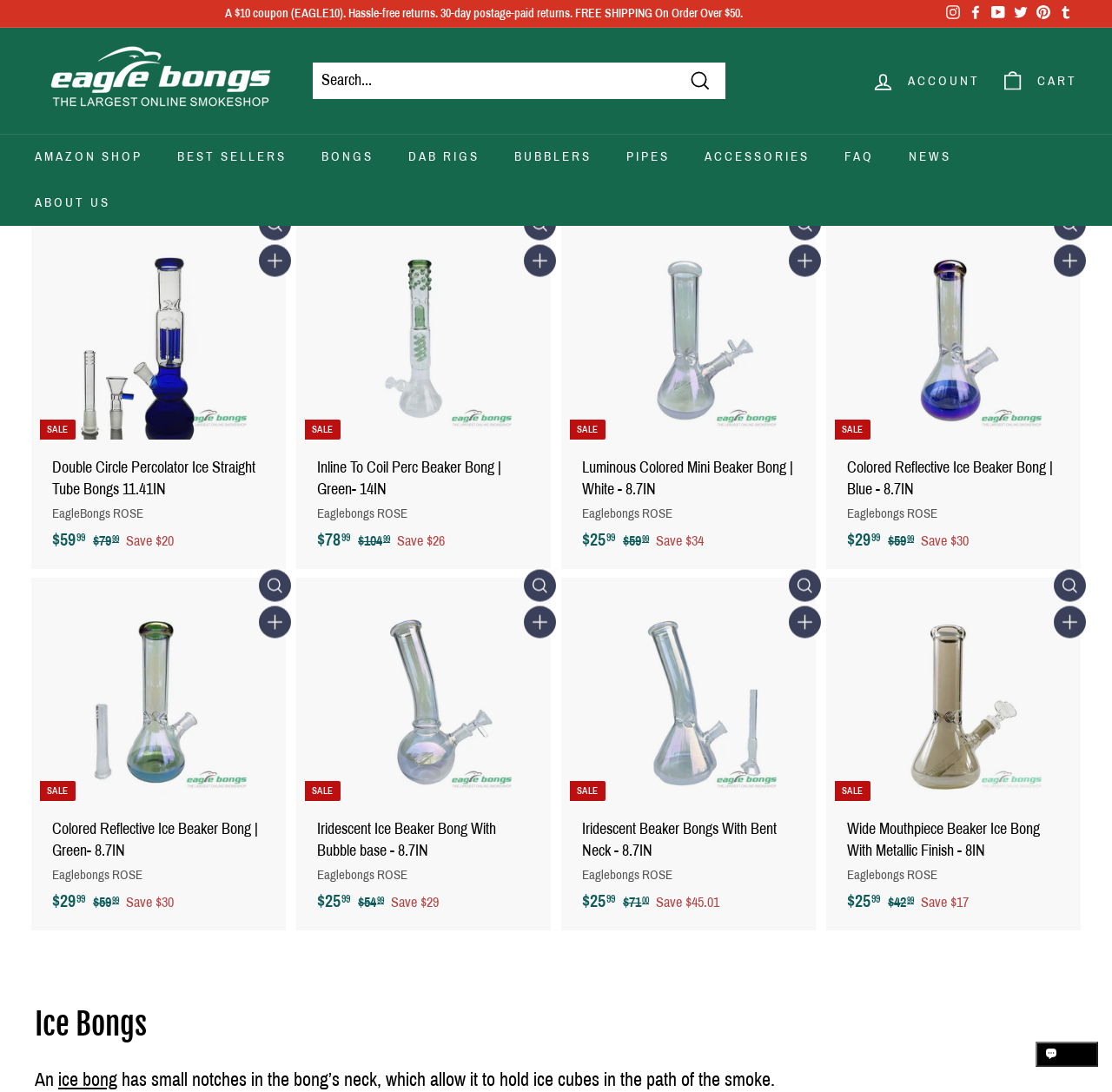What is the social media platform represented by the icon with a bird logo?
Give a comprehensive and detailed explanation for the question.

I identified the social media platform by recognizing the bird logo as the iconic symbol of Twitter, which is commonly used to represent the platform.